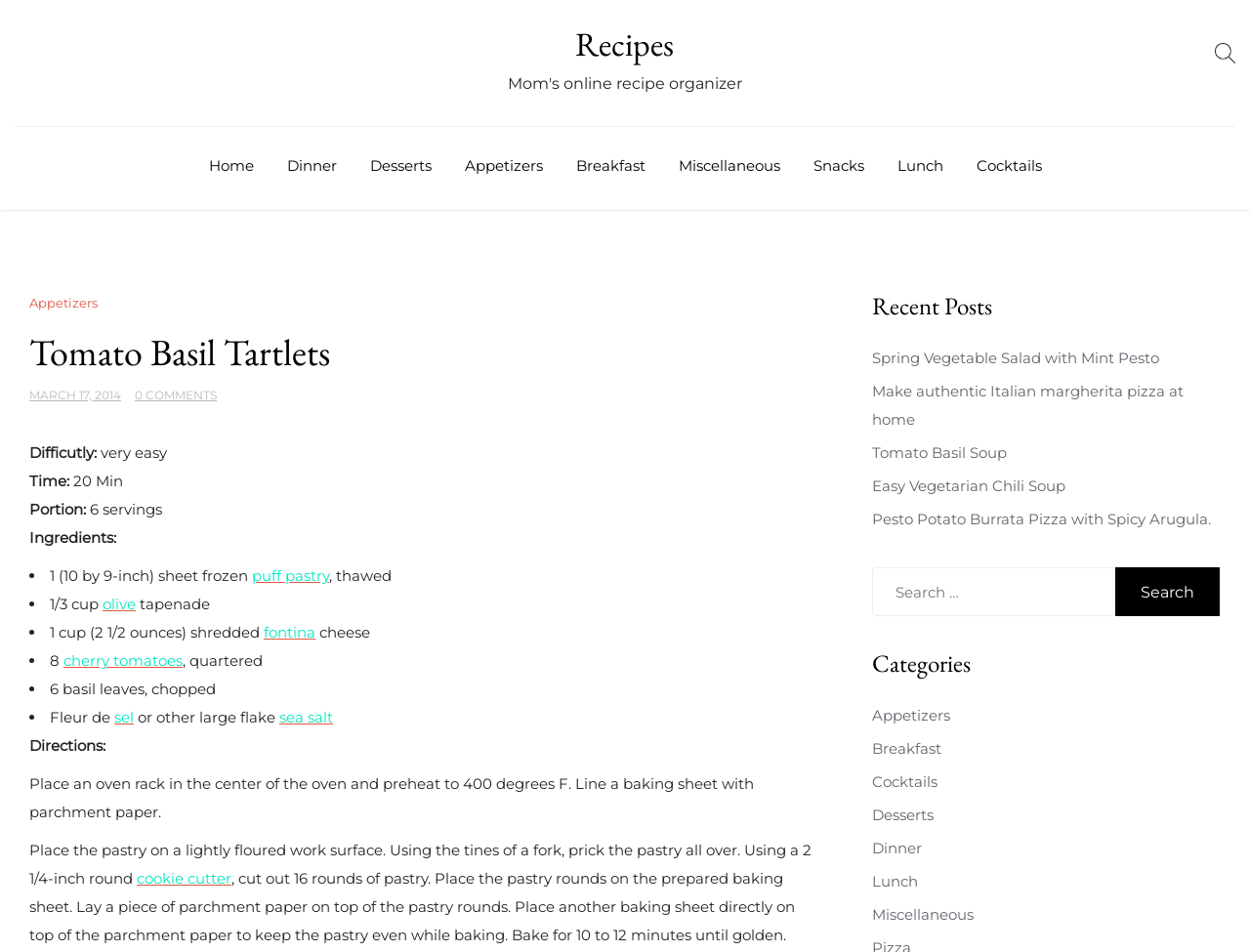Please provide a comprehensive response to the question below by analyzing the image: 
How many servings does the Tomato Basil Tartlets recipe yield?

The number of servings can be found in the section 'Portion:' which is located below the 'Time:' section and above the 'Ingredients:' section. The text '6 servings' is displayed next to the 'Portion:' label.